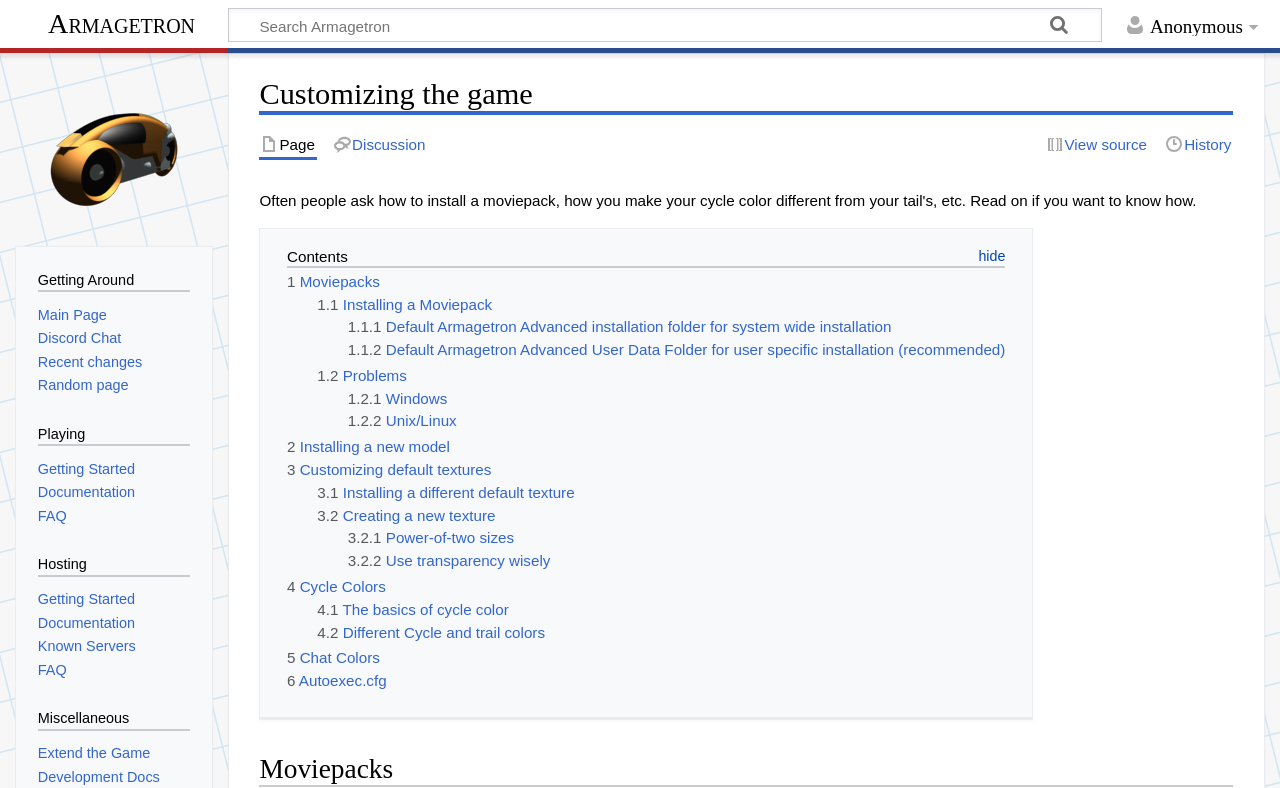What is the main topic of this webpage? Refer to the image and provide a one-word or short phrase answer.

Customizing Armagetron